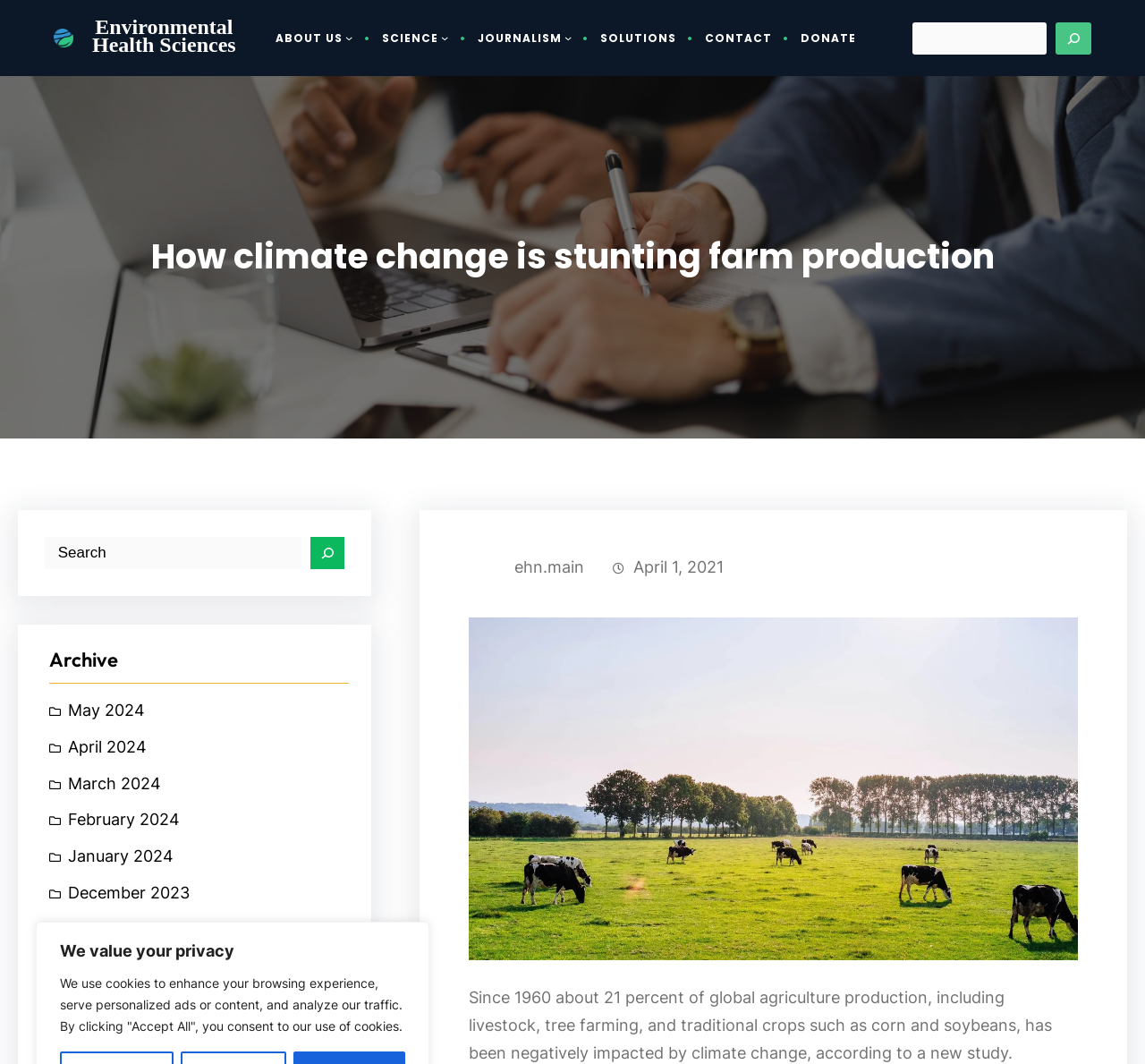Please identify the bounding box coordinates for the region that you need to click to follow this instruction: "Read the article about climate change".

[0.014, 0.22, 0.986, 0.264]